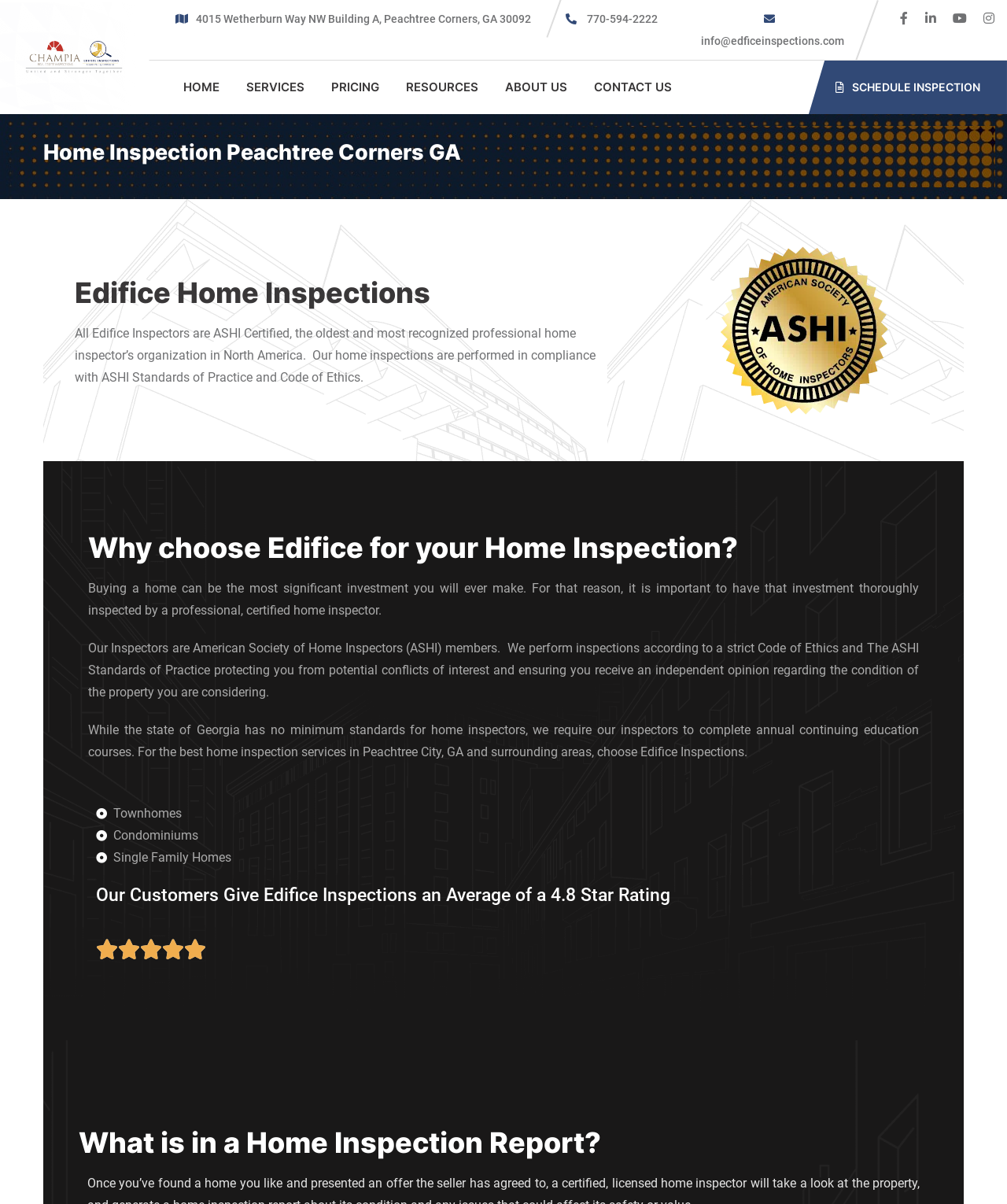Please identify the bounding box coordinates of the clickable region that I should interact with to perform the following instruction: "Click the logo". The coordinates should be expressed as four float numbers between 0 and 1, i.e., [left, top, right, bottom].

[0.012, 0.027, 0.135, 0.068]